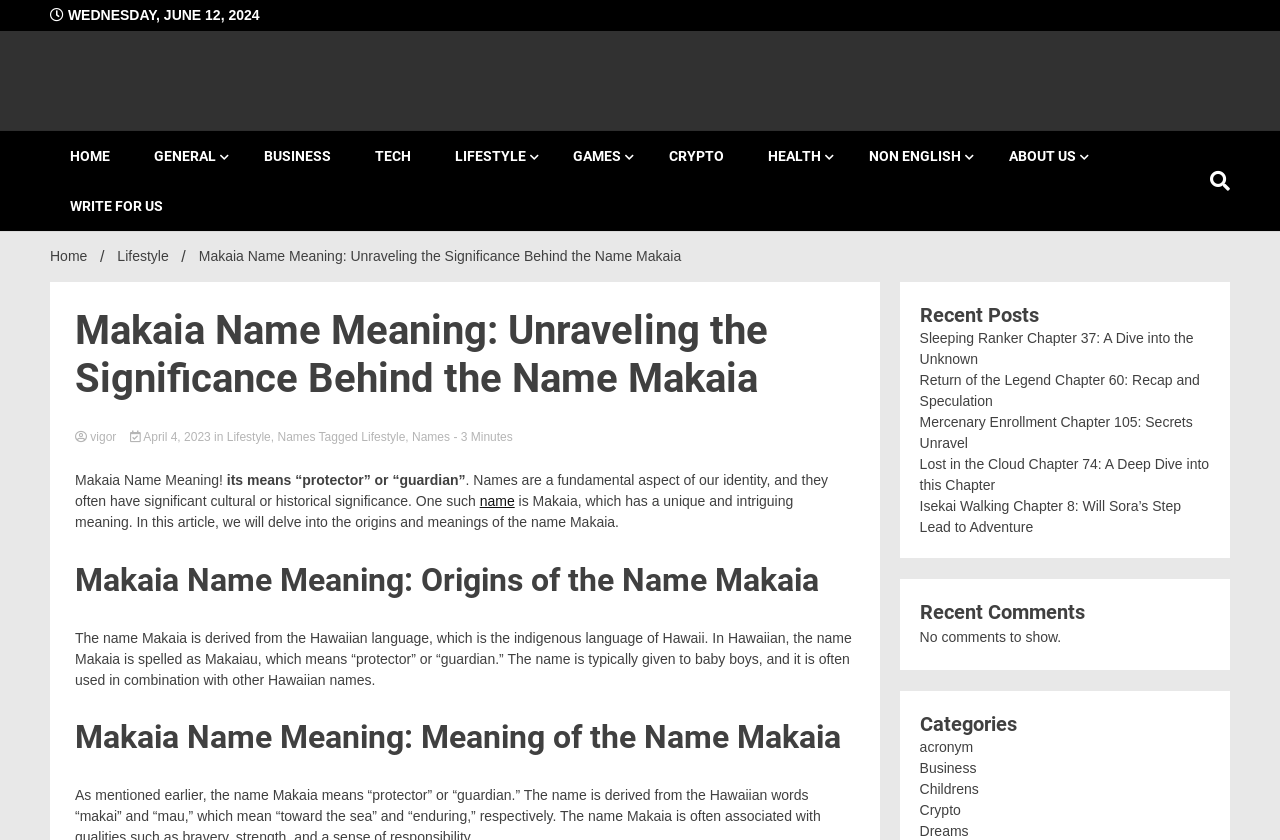What does the name Makaia mean?
Give a single word or phrase as your answer by examining the image.

Protector or guardian